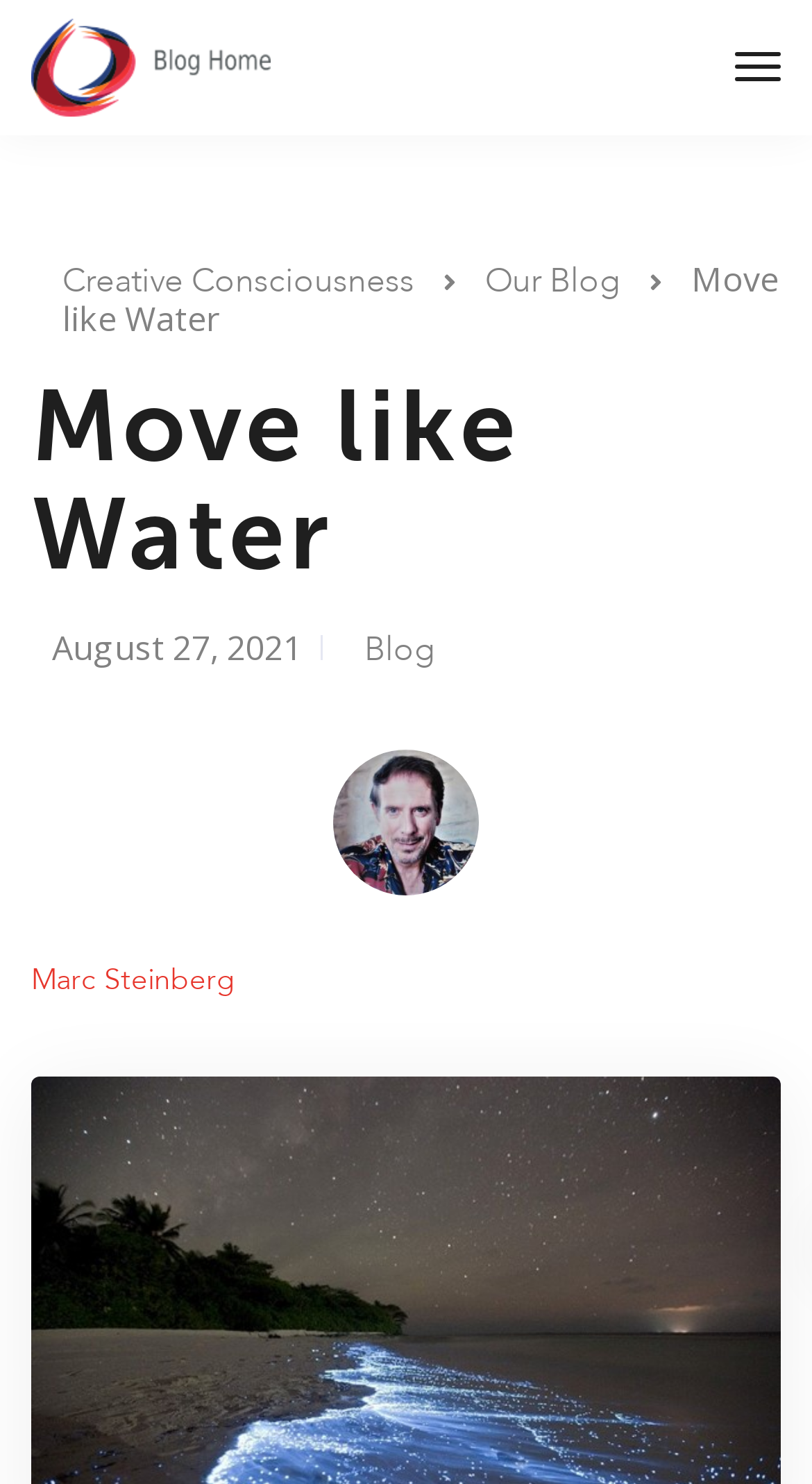How many links are there in the main content area? Please answer the question using a single word or phrase based on the image.

5